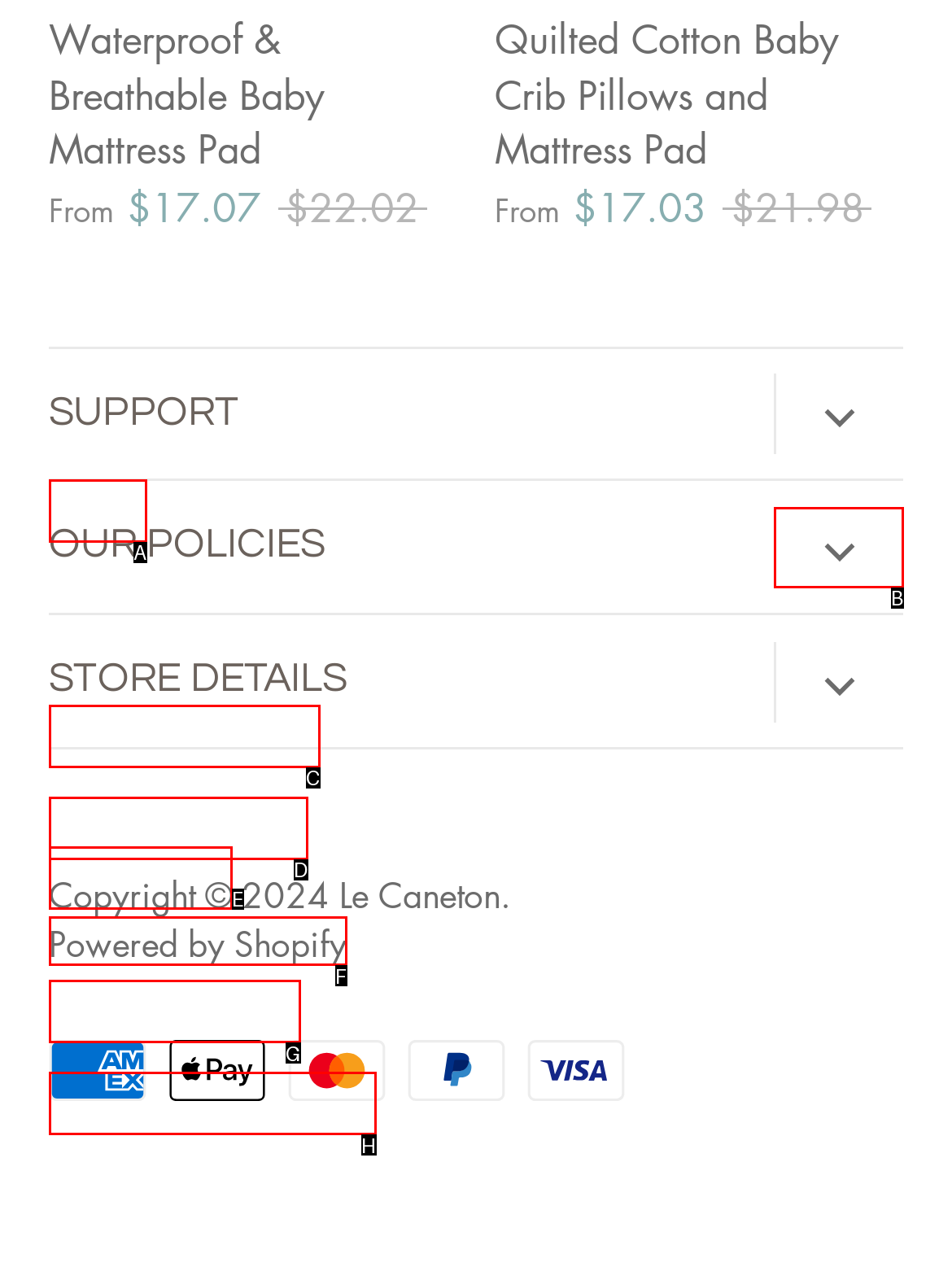Determine which option matches the element description: Terms of Service
Reply with the letter of the appropriate option from the options provided.

C